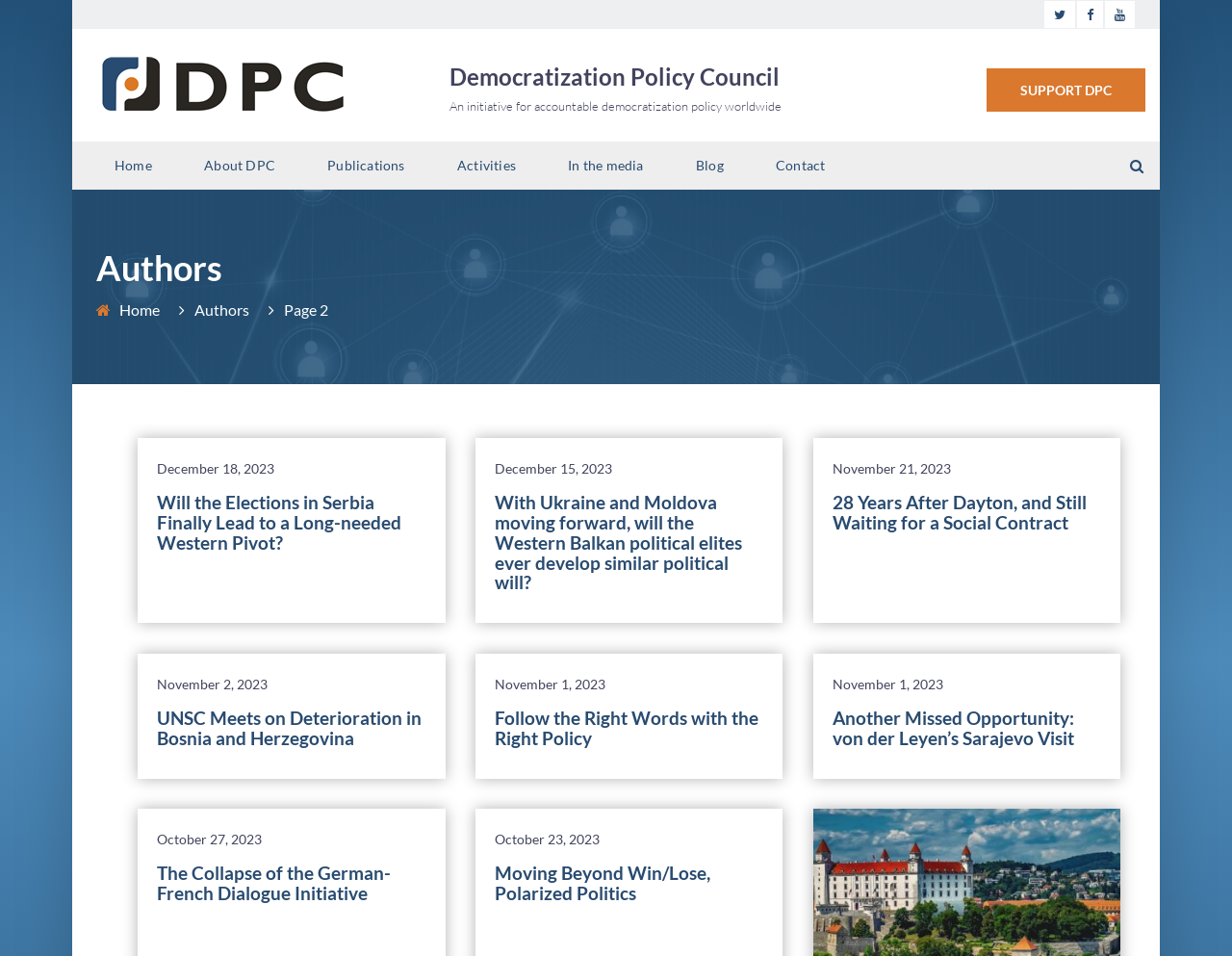Determine the bounding box coordinates of the UI element that matches the following description: "Moving Beyond Win/Lose, Polarized Politics". The coordinates should be four float numbers between 0 and 1 in the format [left, top, right, bottom].

[0.402, 0.902, 0.577, 0.946]